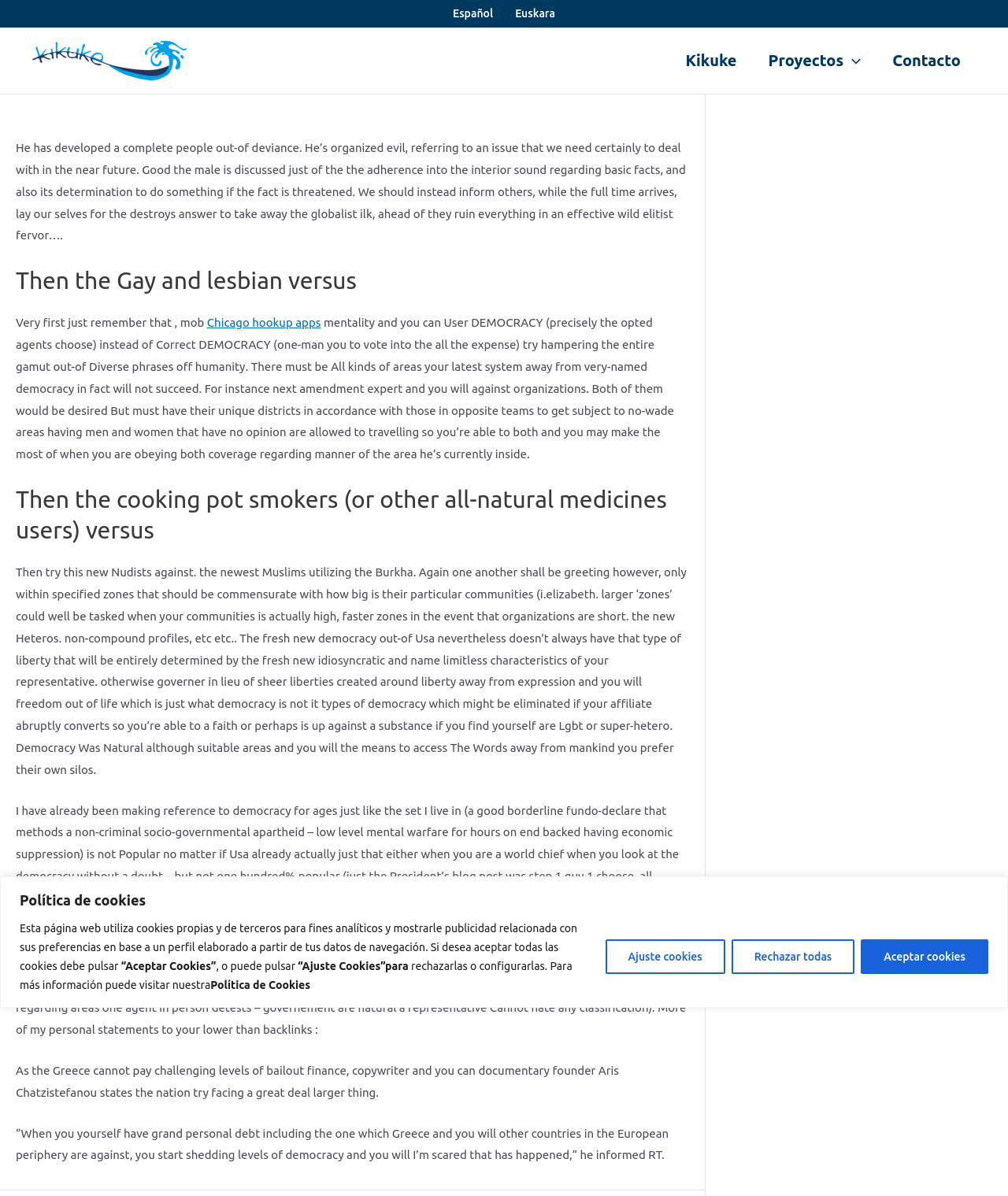Provide the bounding box coordinates of the HTML element described as: "Back to previous page". The bounding box coordinates should be four float numbers between 0 and 1, i.e., [left, top, right, bottom].

None